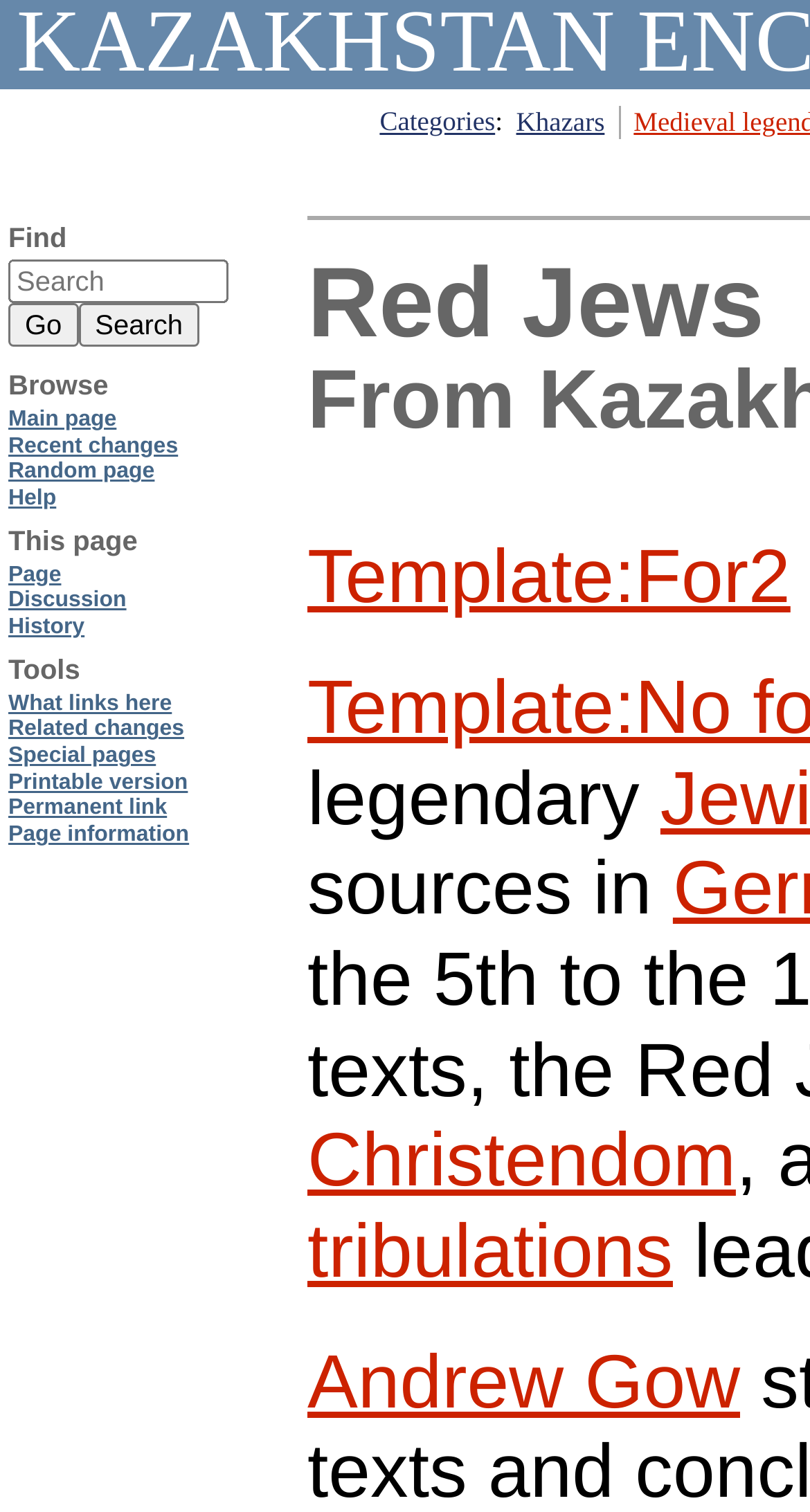What is the last link under the 'This page' section?
Give a detailed explanation using the information visible in the image.

Under the 'This page' section, I found several links. The last link is 'History' with a bounding box coordinate of [0.01, 0.406, 0.104, 0.423]. It also has a key shortcut of Alt+h.